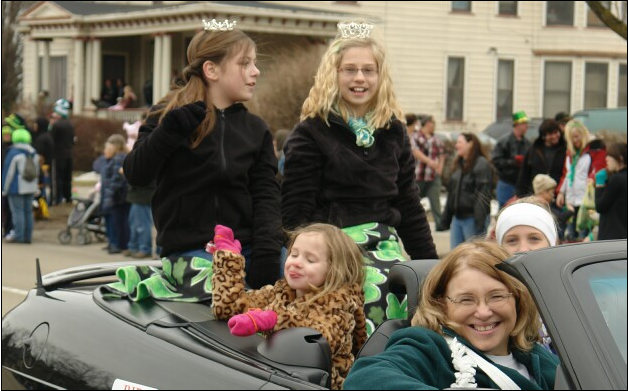Using the information in the image, give a detailed answer to the following question: How many girls are on the back of the convertible?

According to the caption, there are three girls on the back of the convertible: two girls wearing crowns and a younger girl wearing a brown, fuzzy coat.